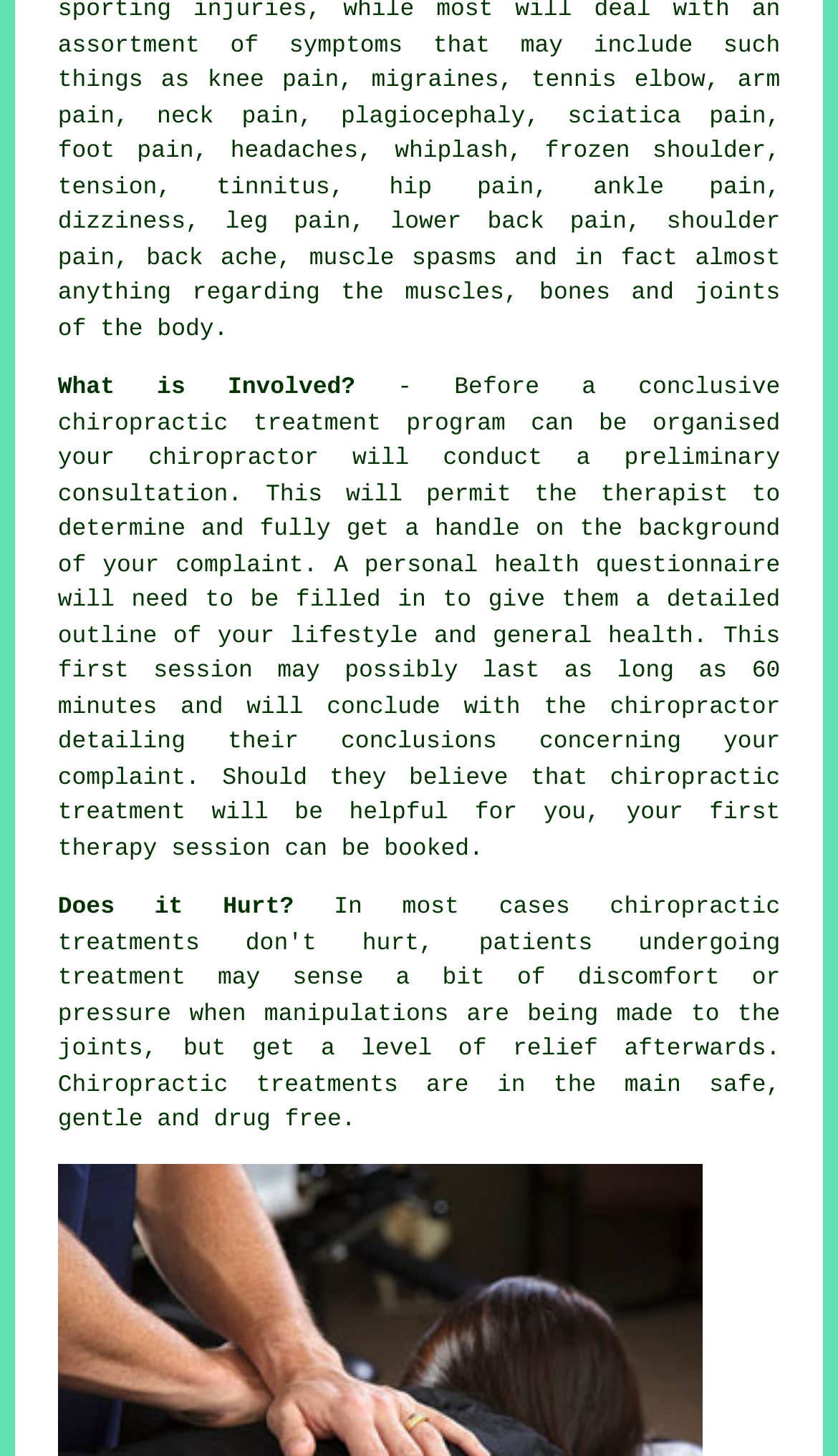Based on the image, provide a detailed and complete answer to the question: 
What is the role of a chiropractor?

Based on the text, a chiropractor conducts a preliminary consultation to determine the background of the complaint, and then provides a detailed conclusion concerning the complaint, which may lead to a chiropractic treatment program.